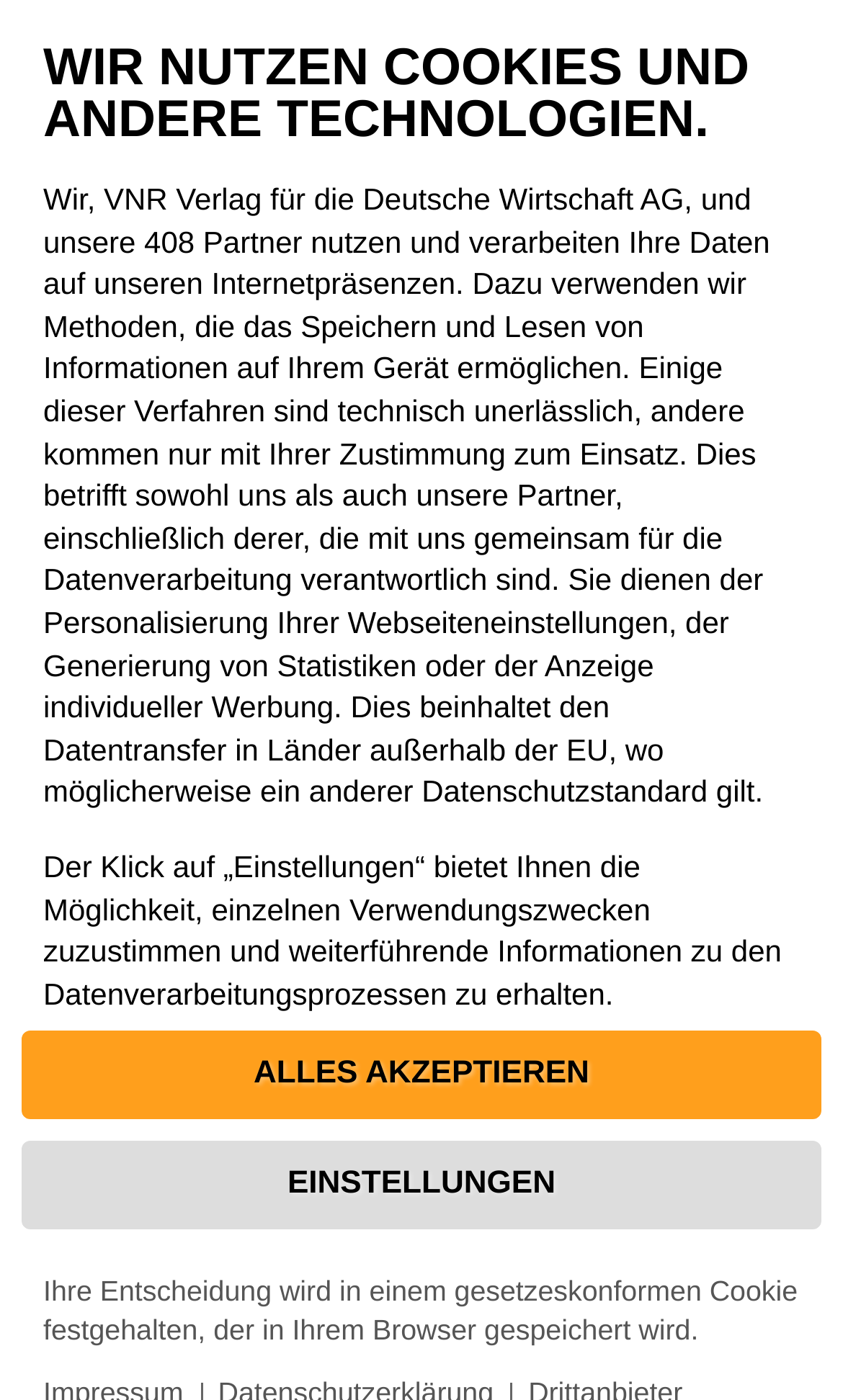Please identify the bounding box coordinates of the area I need to click to accomplish the following instruction: "Read more about intercultural small talk".

[0.49, 0.882, 0.769, 0.91]